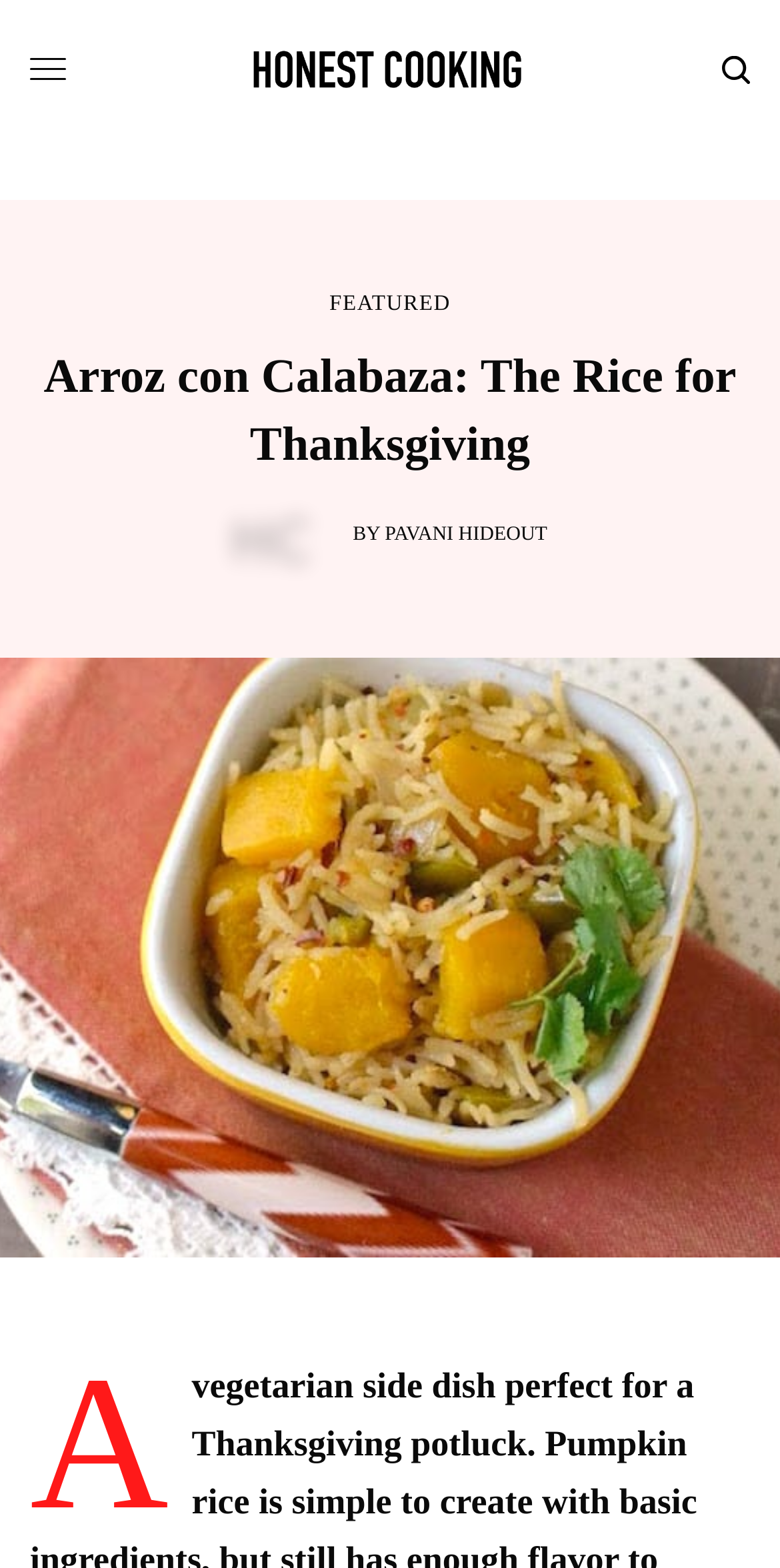By analyzing the image, answer the following question with a detailed response: What is the category of the article?

The category of the article can be determined by looking at the link 'FEATURED', which indicates that the article is a featured article.